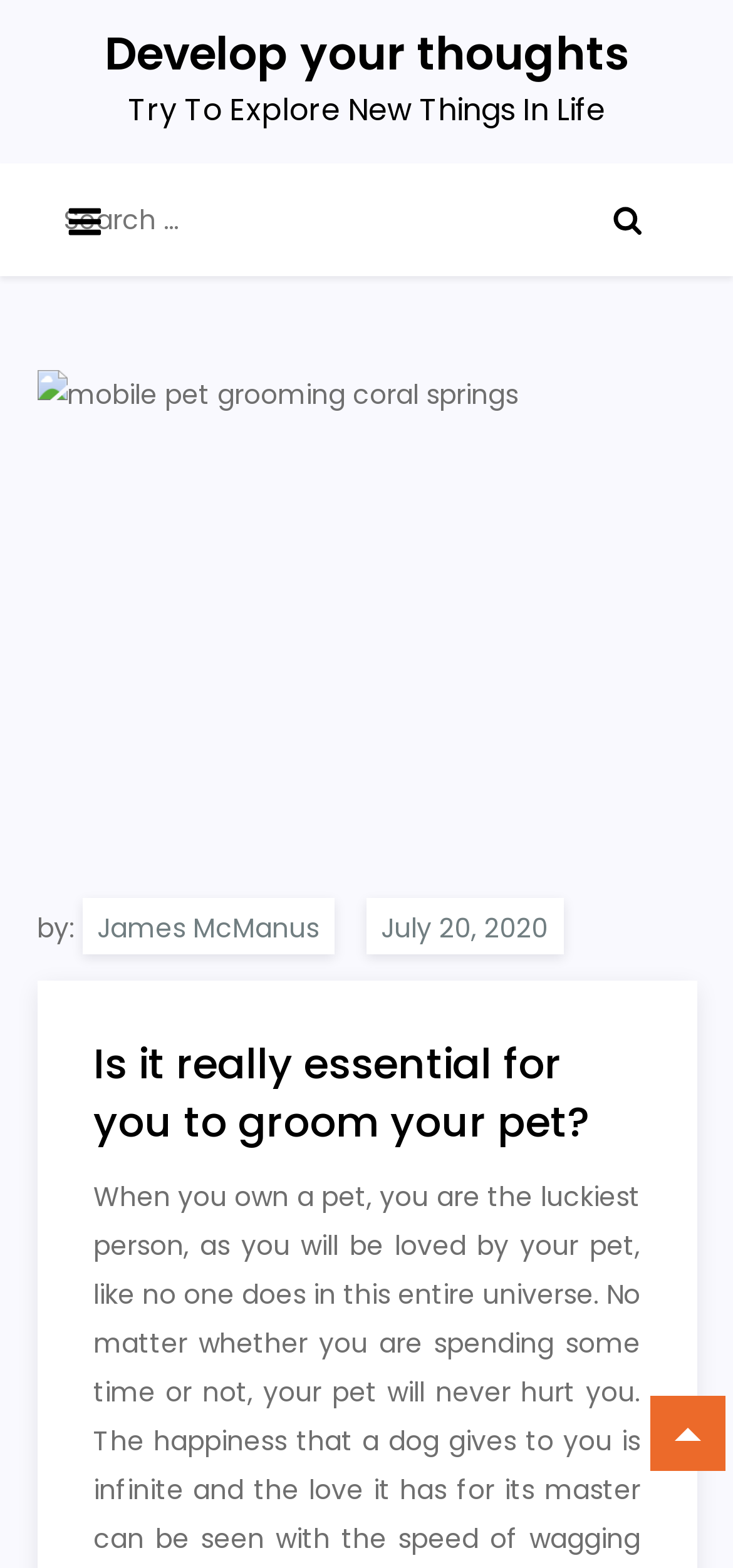From the element description July 20, 2020July 24, 2020, predict the bounding box coordinates of the UI element. The coordinates must be specified in the format (top-left x, top-left y, bottom-right x, bottom-right y) and should be within the 0 to 1 range.

[0.499, 0.573, 0.768, 0.609]